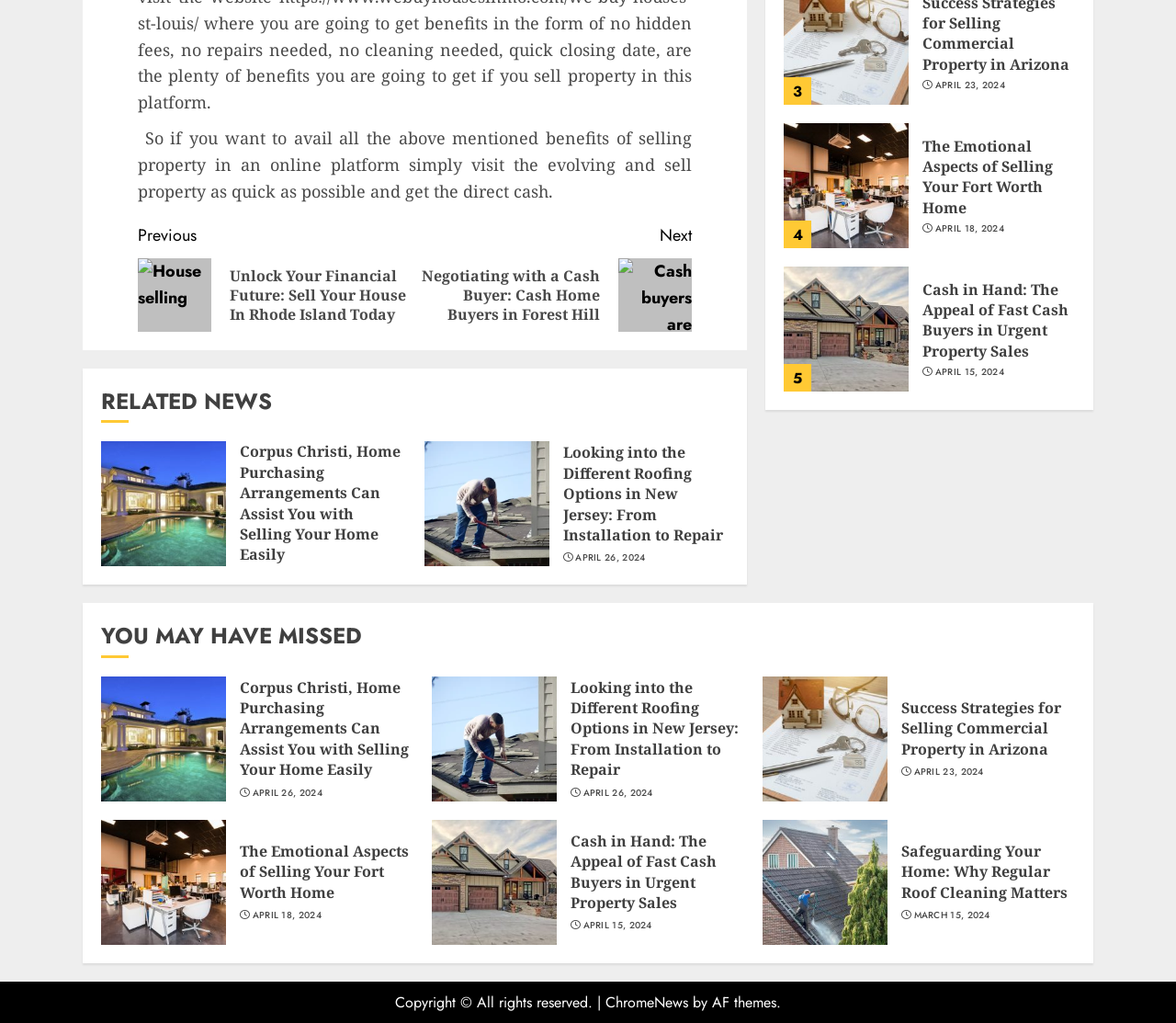What is the title of the article with the image 'House selling'?
Examine the screenshot and reply with a single word or phrase.

Unlock Your Financial Future: Sell Your House In Rhode Island Today